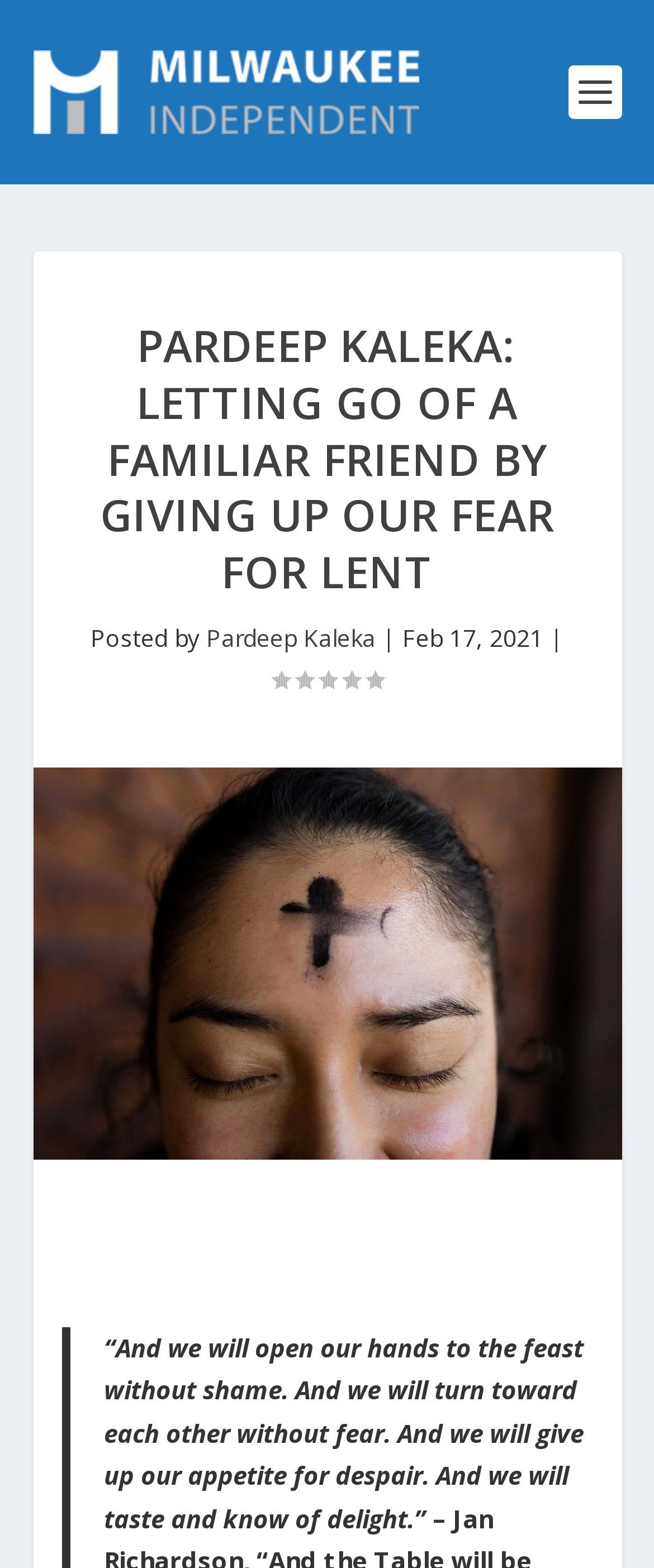By analyzing the image, answer the following question with a detailed response: What is the name of the publication?

The name of the publication can be found by looking at the link 'Milwaukee Independent' located at the top of the page, which is also accompanied by an image with the same name.